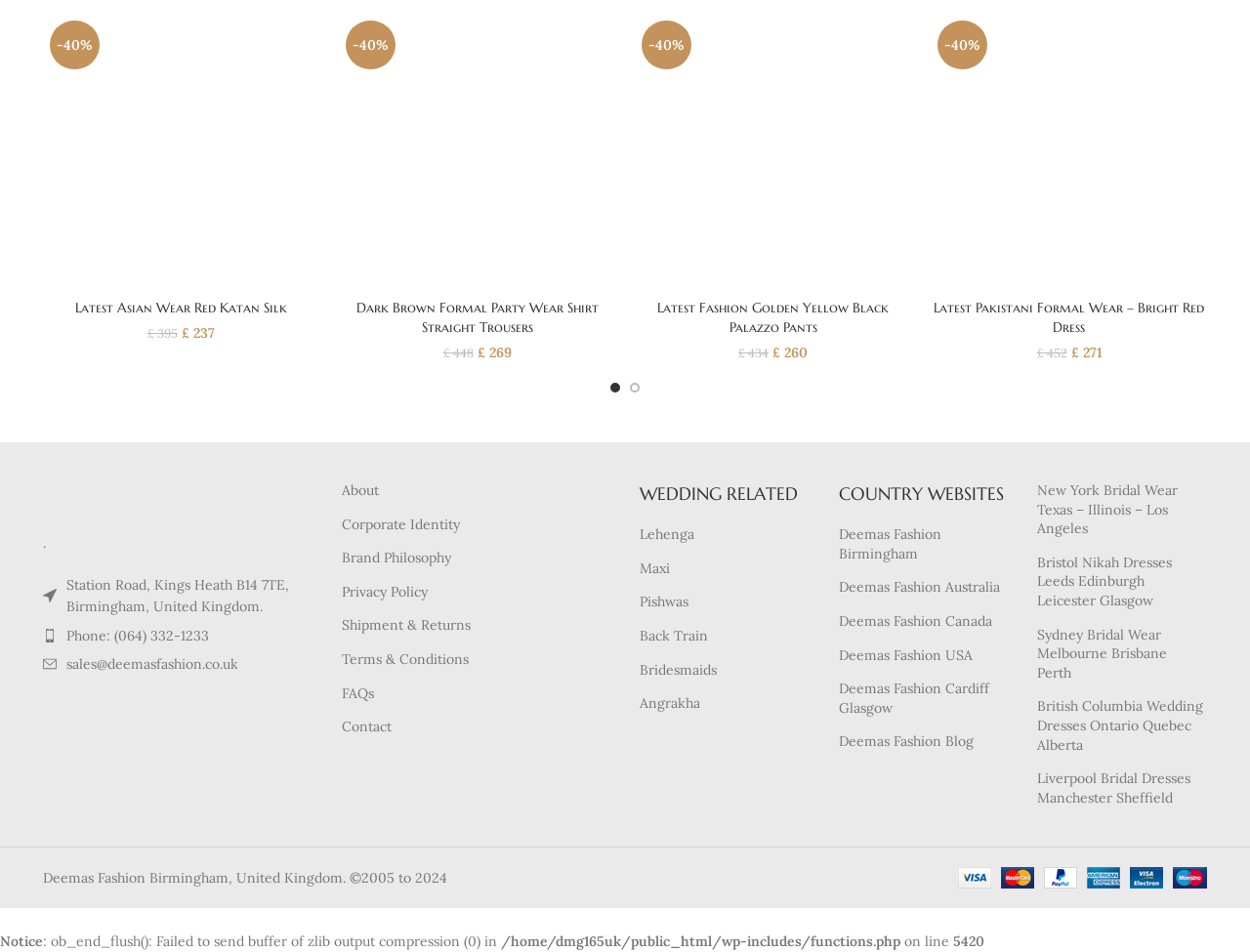Respond to the question below with a single word or phrase: What is the type of pants mentioned in the third image?

Palazzo Pants